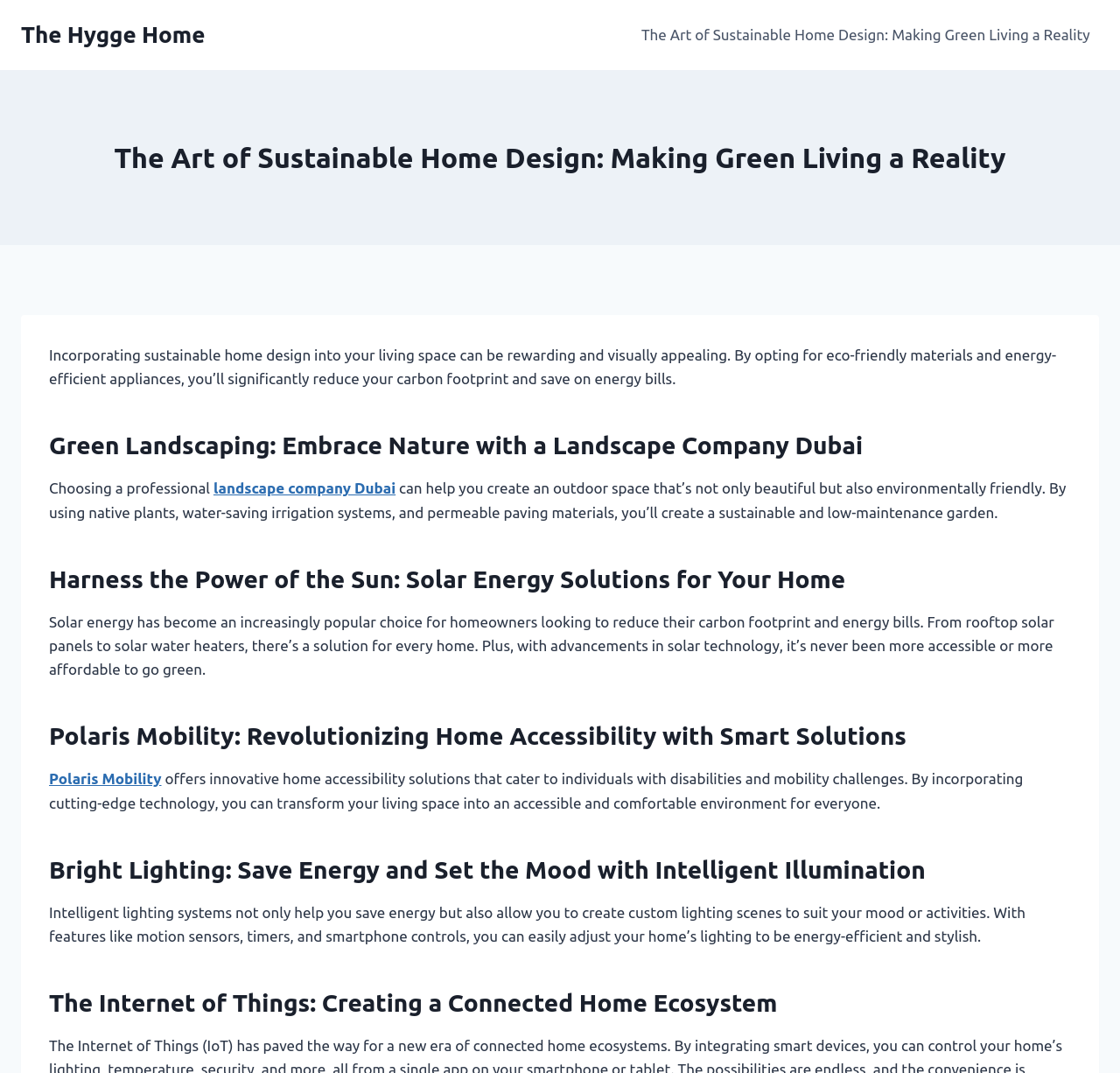Produce an elaborate caption capturing the essence of the webpage.

This webpage is focused on smart and sustainable home design, with a prominent title "Unlock the Secrets of Smart & Sustainable Home Design!" at the top. Below the title, there is a link to "The Hygge Home" on the left side. On the right side, there is a primary navigation menu with a link to "The Art of Sustainable Home Design: Making Green Living a Reality".

The main content of the webpage is divided into several sections, each with a heading and descriptive text. The first section, "The Art of Sustainable Home Design: Making Green Living a Reality", discusses the benefits of incorporating sustainable design into one's living space, including reducing carbon footprint and saving on energy bills.

Below this section, there are five subheadings, each focusing on a specific aspect of sustainable home design. The first subheading, "Green Landscaping: Embrace Nature with a Landscape Company Dubai", discusses the importance of choosing a professional landscape company to create an environmentally friendly outdoor space. The second subheading, "Harness the Power of the Sun: Solar Energy Solutions for Your Home", explores the benefits of using solar energy to reduce energy bills and carbon footprint.

The third subheading, "Polaris Mobility: Revolutionizing Home Accessibility with Smart Solutions", highlights the innovative home accessibility solutions offered by Polaris Mobility, which cater to individuals with disabilities and mobility challenges. The fourth subheading, "Bright Lighting: Save Energy and Set the Mood with Intelligent Illumination", discusses the benefits of using intelligent lighting systems to save energy and create custom lighting scenes.

The final subheading, "The Internet of Things: Creating a Connected Home Ecosystem", is located at the bottom of the page. Throughout the webpage, there are no images, but there are several links to external resources, including "The Hygge Home", "landscape company Dubai", and "Polaris Mobility".